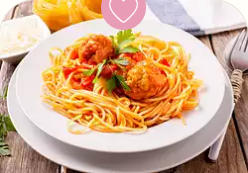Provide a single word or phrase to answer the given question: 
What is the color of the sauce?

Red